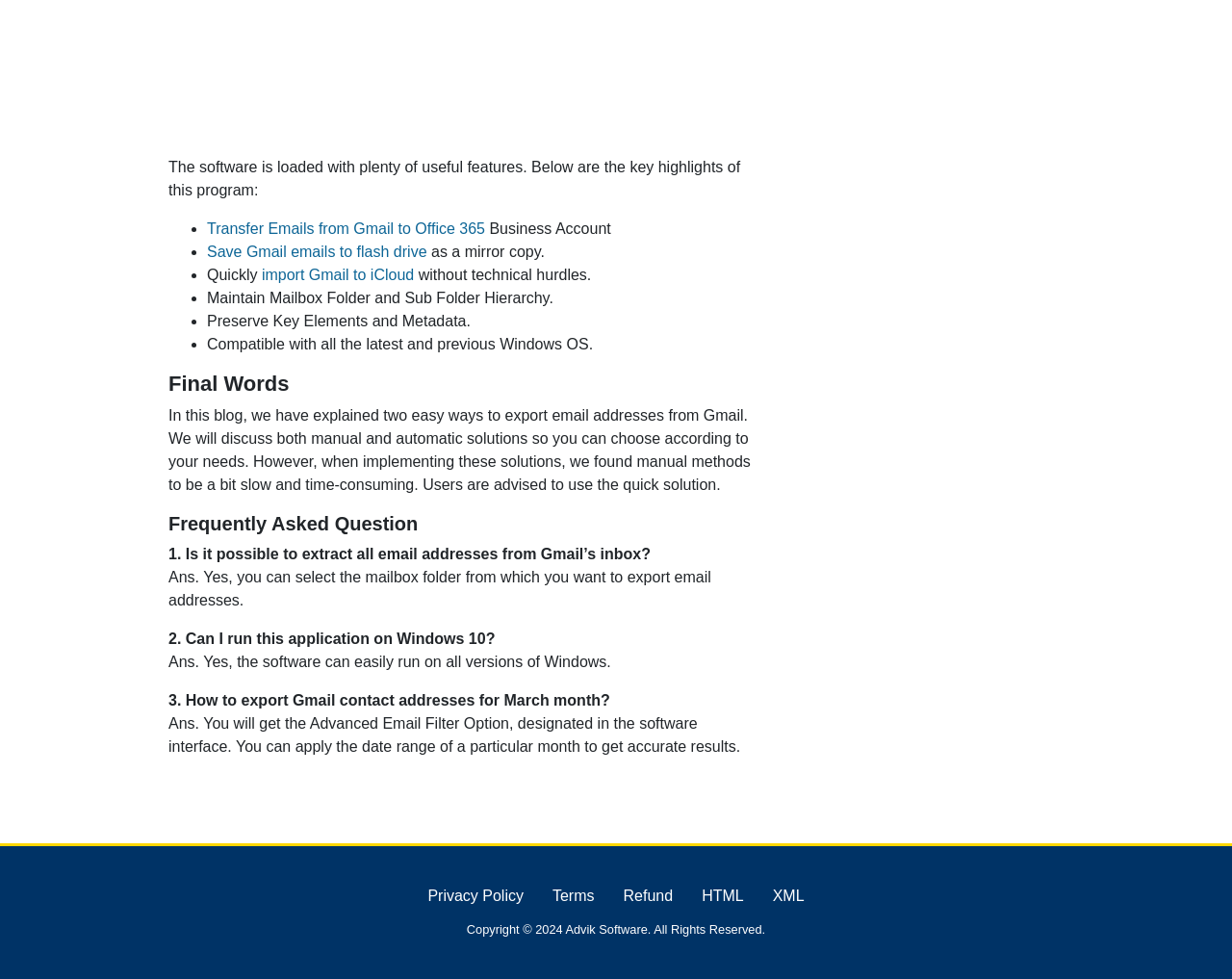Determine the bounding box coordinates for the element that should be clicked to follow this instruction: "Click on 'Transfer Emails from Gmail to Office 365'". The coordinates should be given as four float numbers between 0 and 1, in the format [left, top, right, bottom].

[0.168, 0.225, 0.394, 0.242]